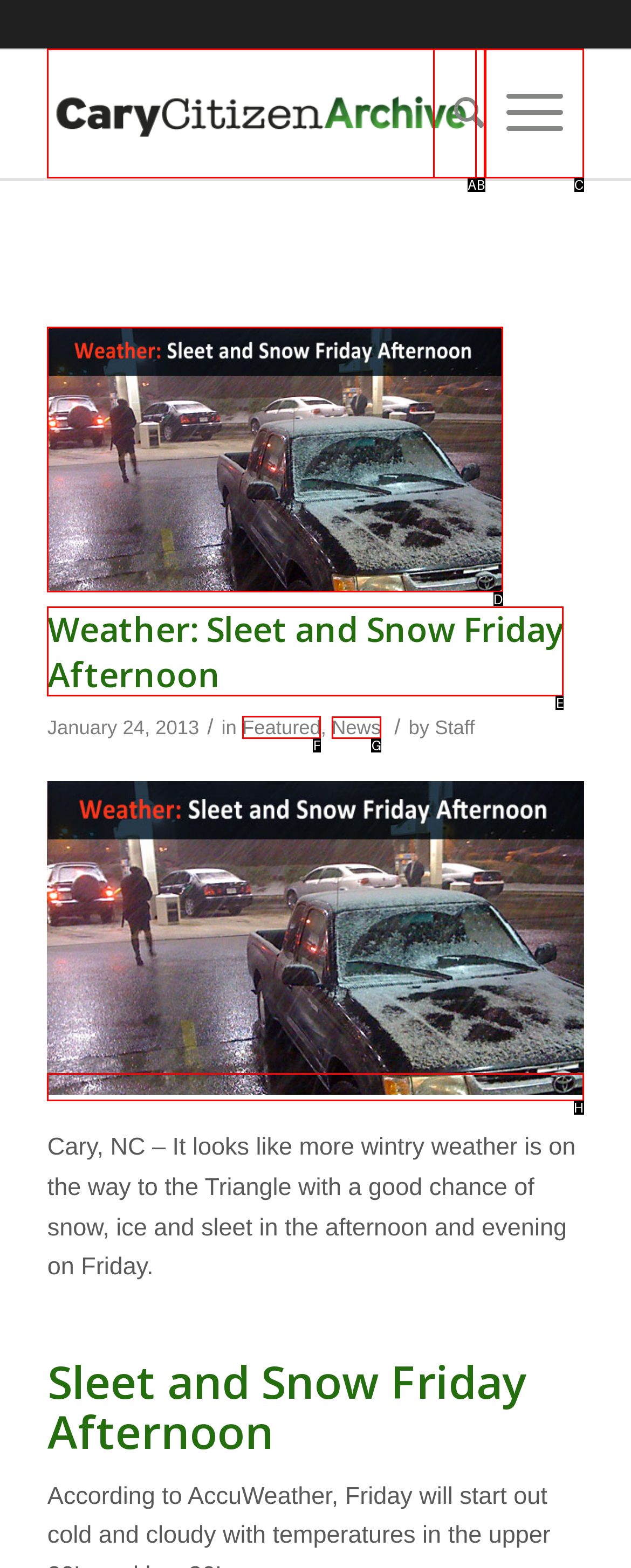Choose the HTML element to click for this instruction: Click the link to News Answer with the letter of the correct choice from the given options.

G